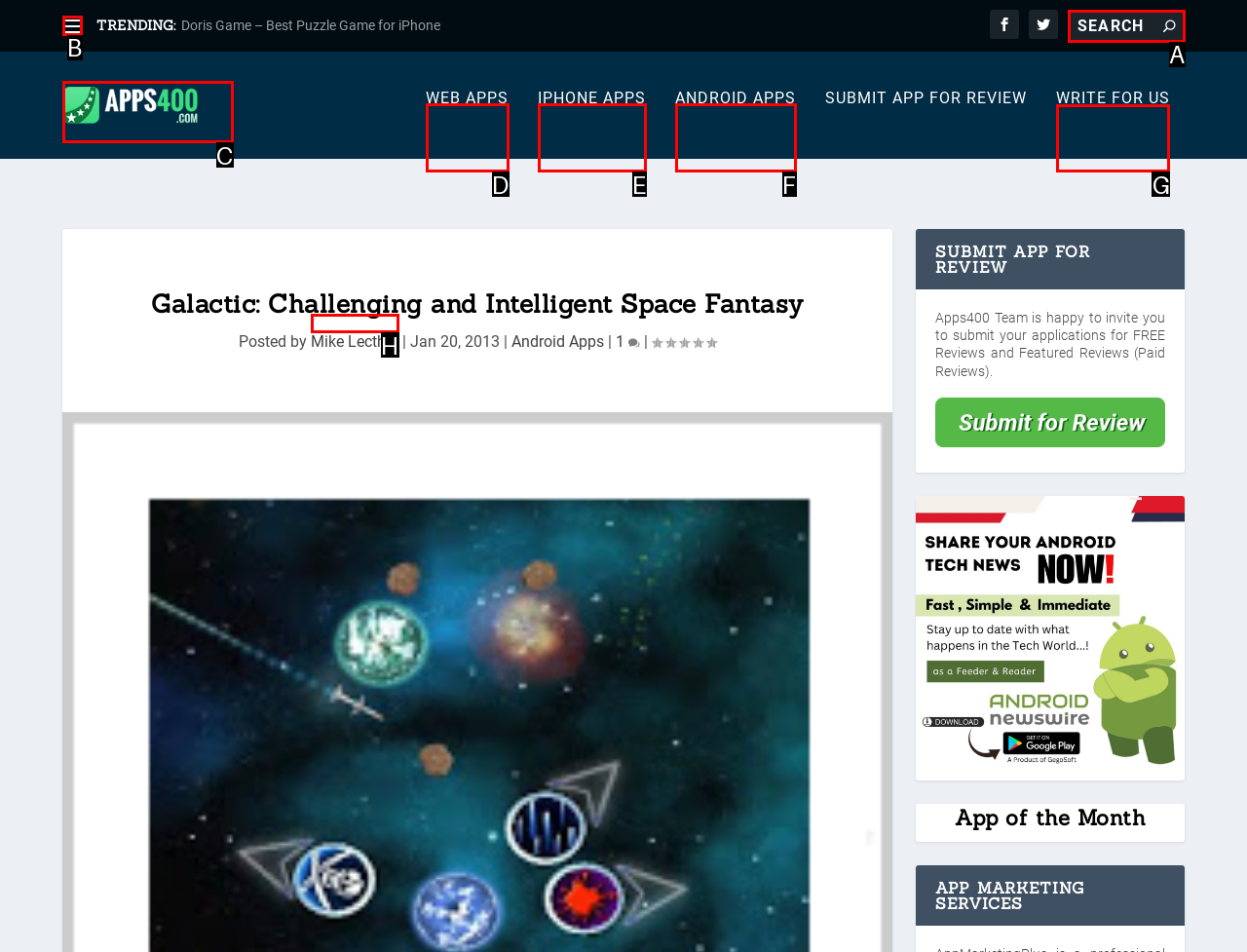Indicate which lettered UI element to click to fulfill the following task: Write for us
Provide the letter of the correct option.

G